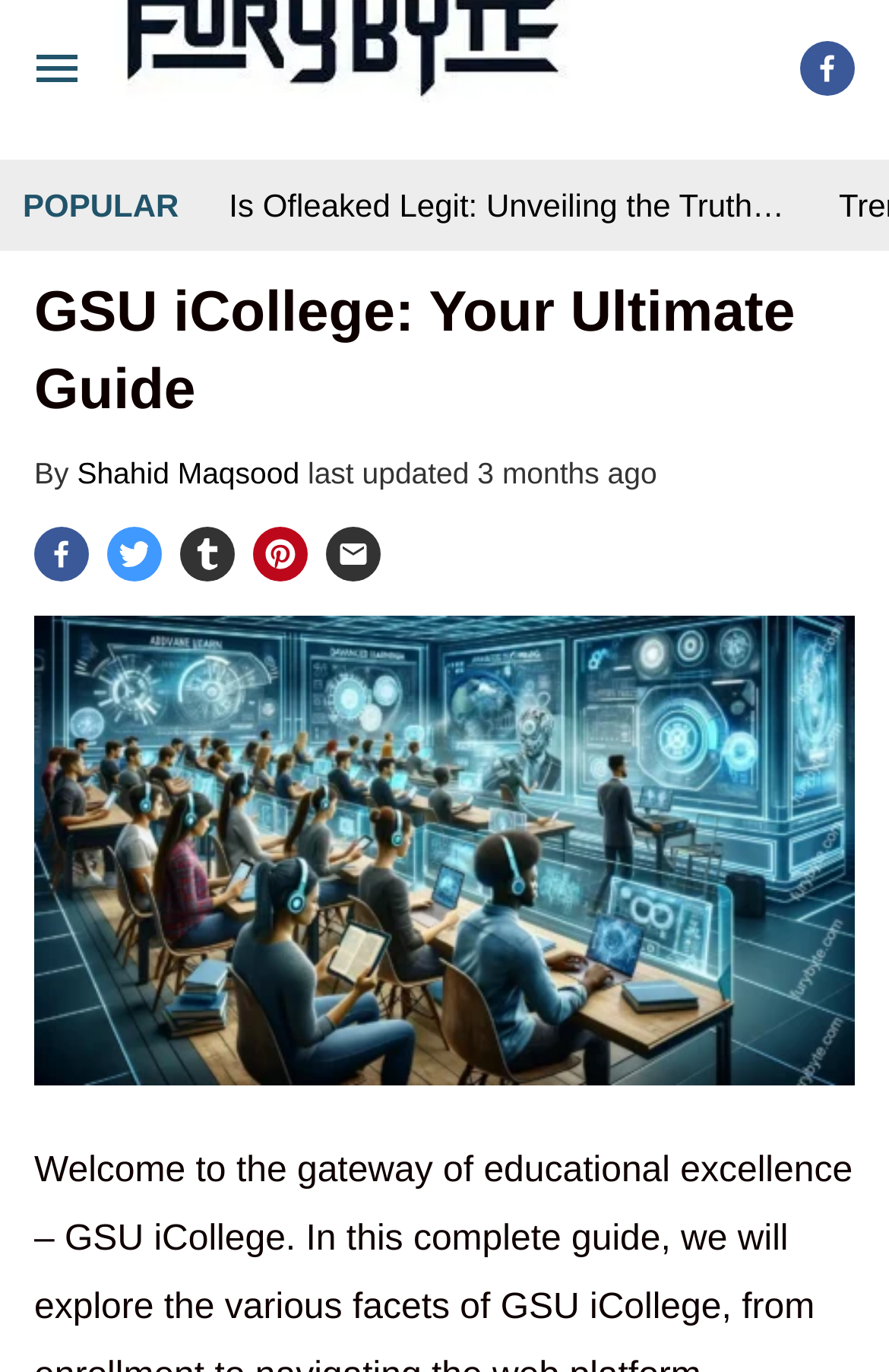Provide the bounding box coordinates for the UI element that is described as: "aria-label="Menu Button" title="Menu Button"".

[0.0, 0.0, 0.128, 0.1]